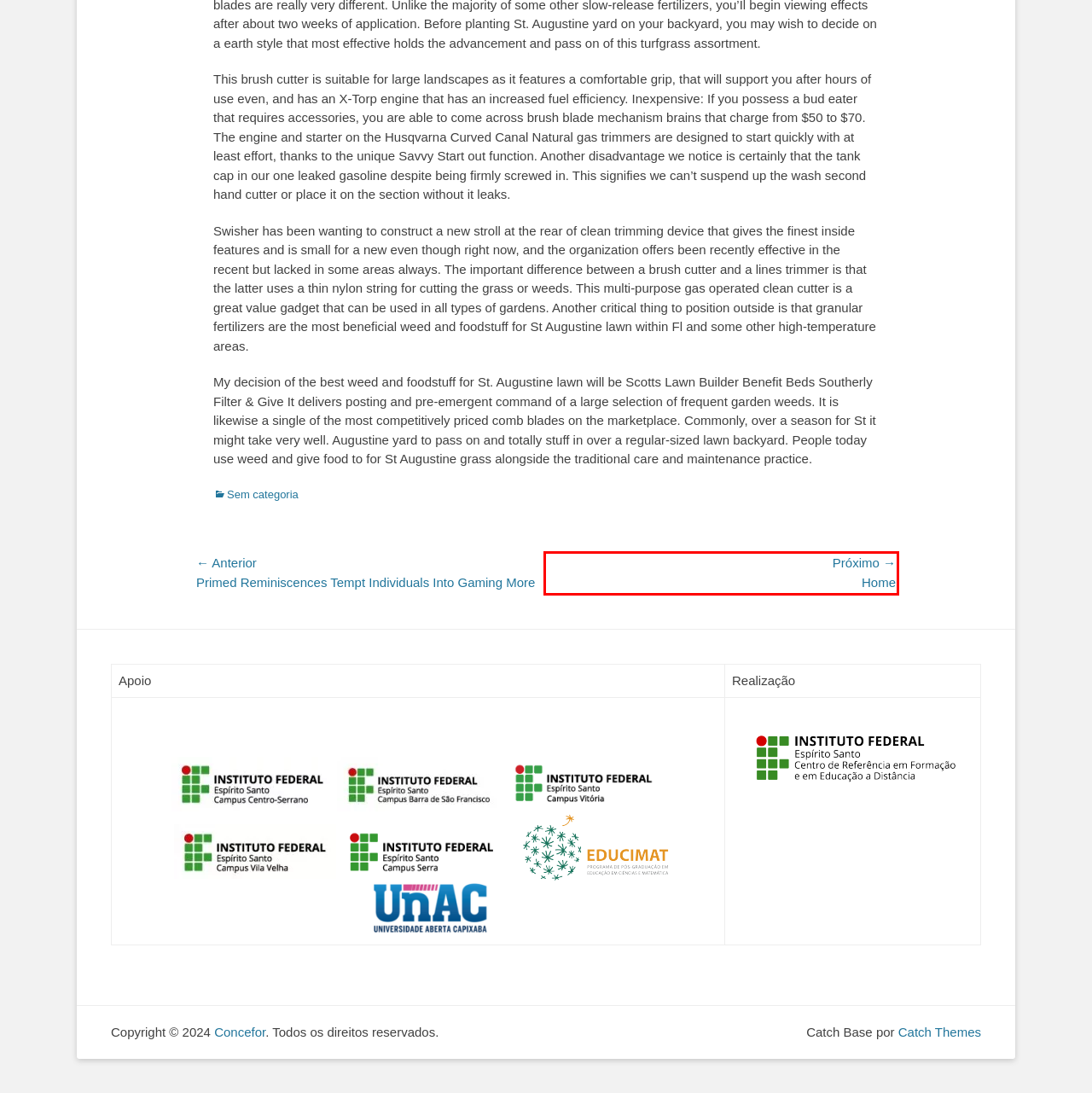You are provided with a screenshot of a webpage containing a red rectangle bounding box. Identify the webpage description that best matches the new webpage after the element in the bounding box is clicked. Here are the potential descriptions:
A. Primed Reminiscences Tempt Individuals Into Gaming More – Concefor
B. Home – Concefor
C. VI Concefor – VI Congresso Regional de Formação e Educação a Distância – 4 a 5 de novembro de 2021
D. O Espírito Santo – Concefor
E. V Concefor – V Congresso Regional de Formação e Educação a Distância  – 16 a 18 de agosto de 2018
F. Histórico – Concefor
G. Sem categoria – Concefor
H. Free and Premium Responsive WordPress Themes | Catch Themes

B